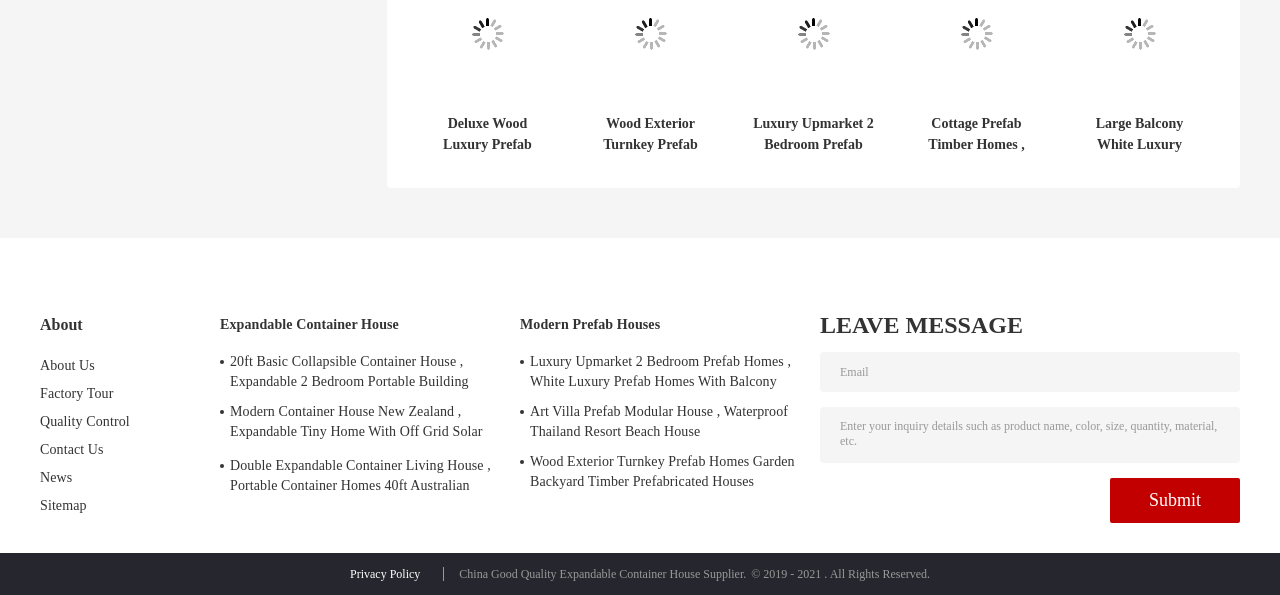Highlight the bounding box coordinates of the region I should click on to meet the following instruction: "View 'Expandable Container House' details".

[0.172, 0.527, 0.406, 0.564]